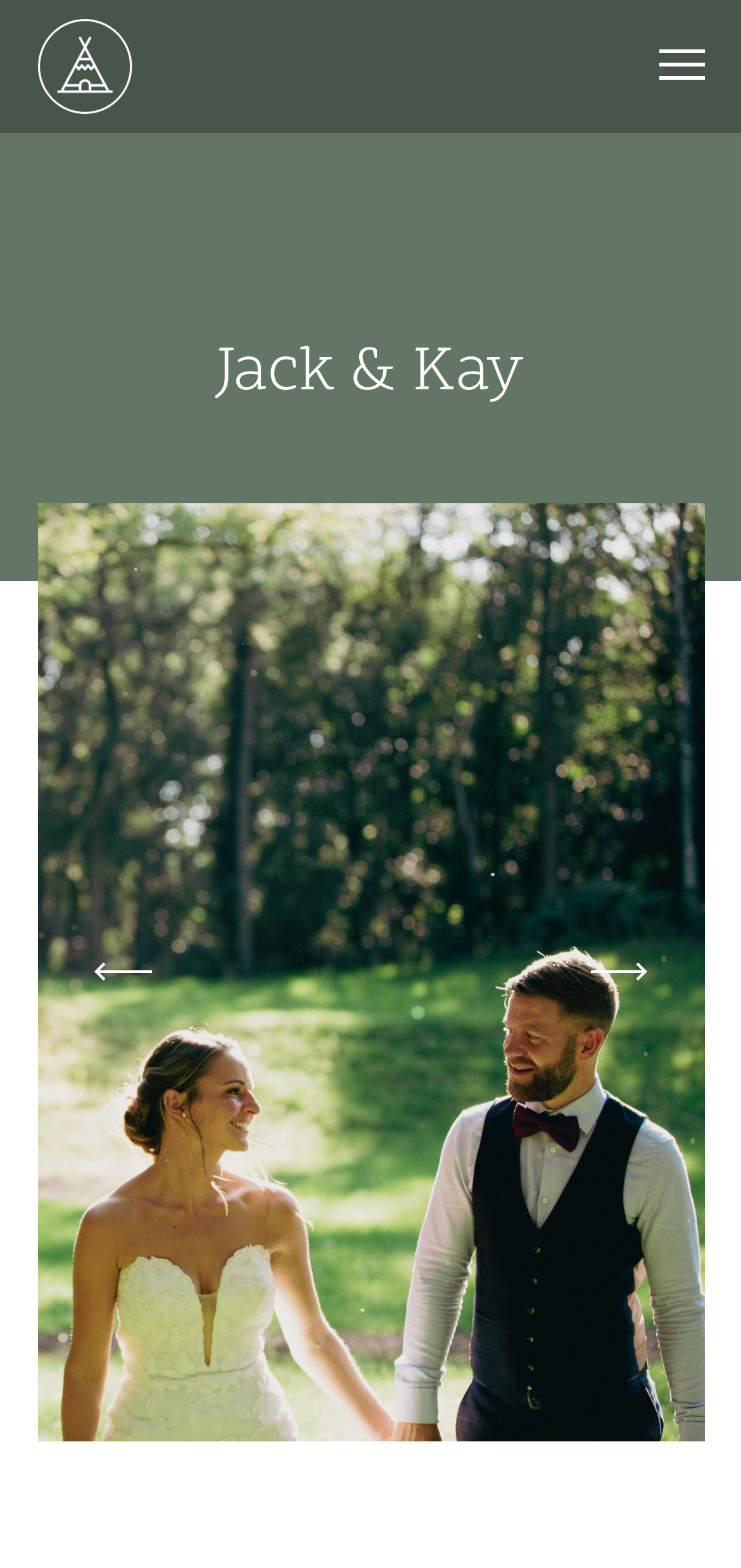Predict the bounding box of the UI element that fits this description: "aria-label="Menu"".

[0.842, 0.0, 0.95, 0.085]